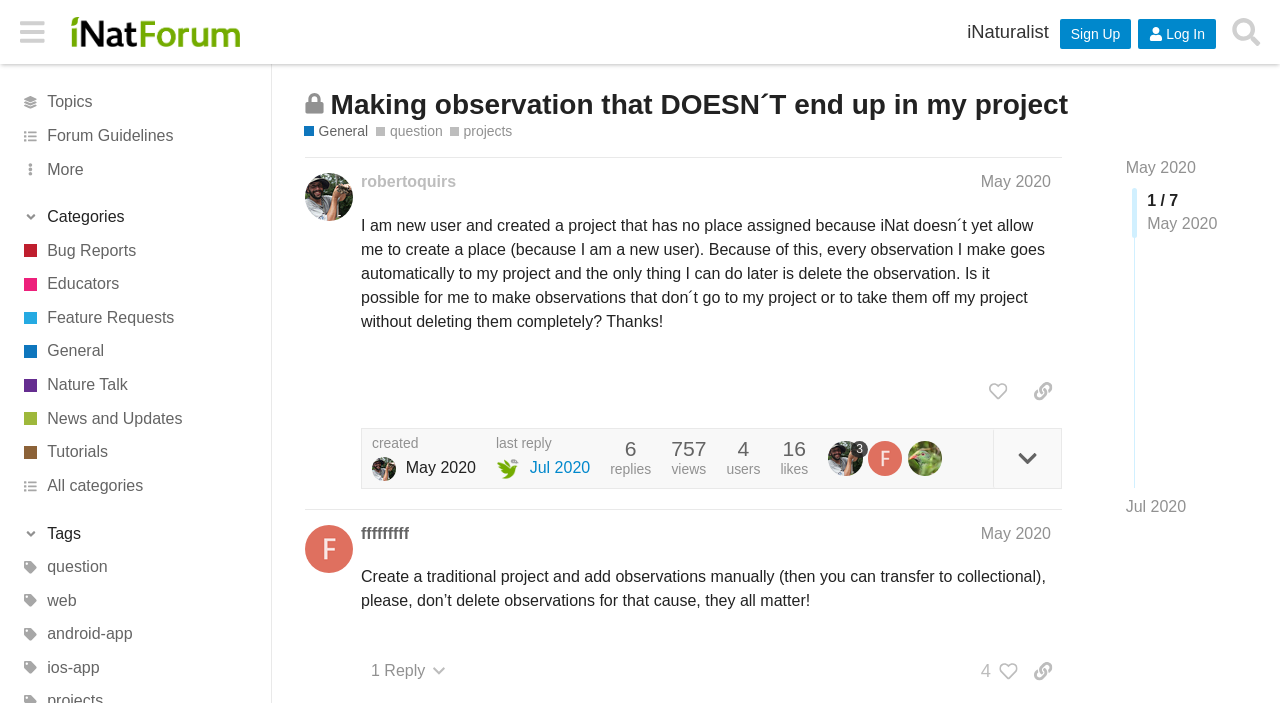Please identify the bounding box coordinates of the clickable region that I should interact with to perform the following instruction: "Search for topics". The coordinates should be expressed as four float numbers between 0 and 1, i.e., [left, top, right, bottom].

[0.956, 0.013, 0.992, 0.078]